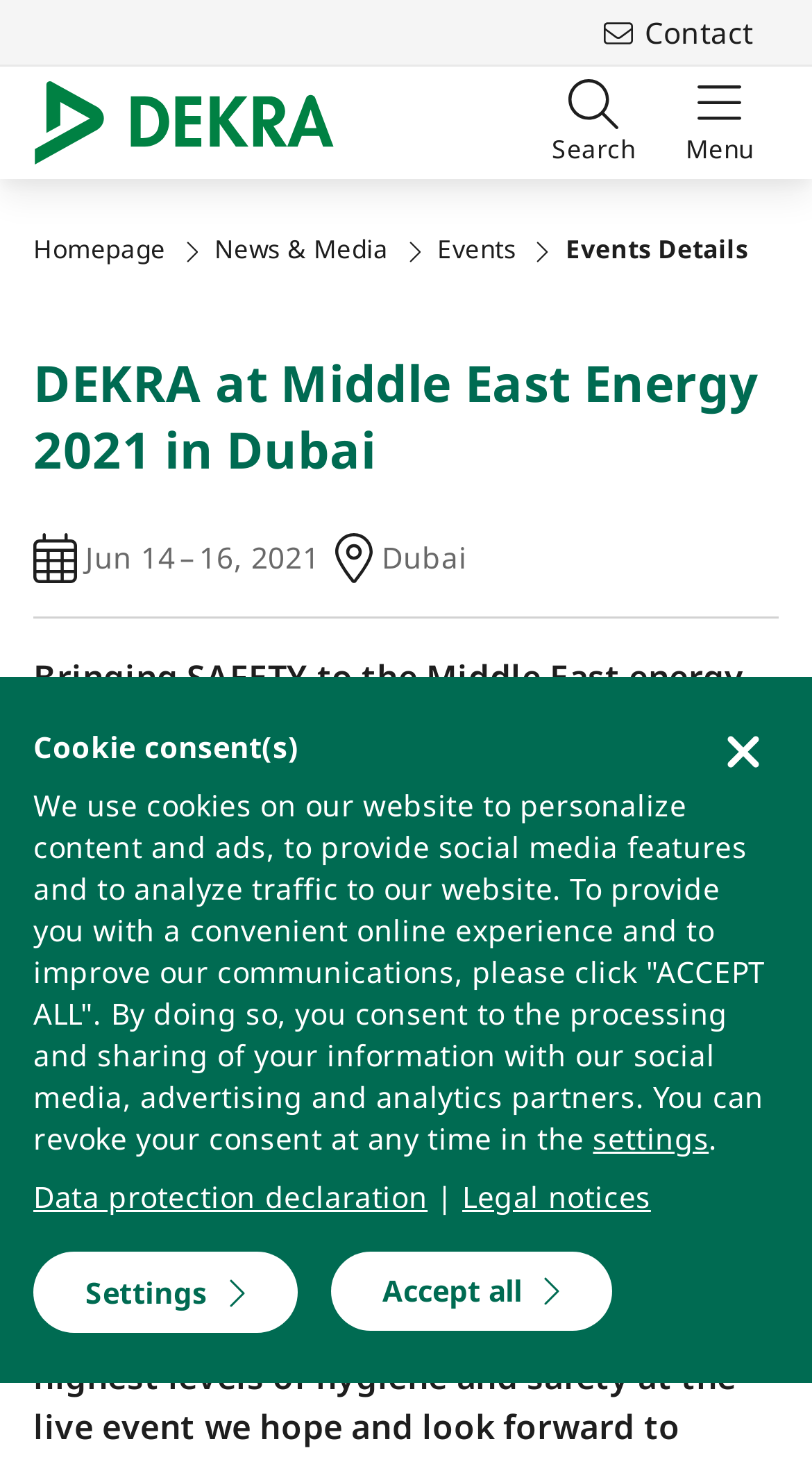Please predict the bounding box coordinates (top-left x, top-left y, bottom-right x, bottom-right y) for the UI element in the screenshot that fits the description: Homepage

[0.041, 0.16, 0.204, 0.182]